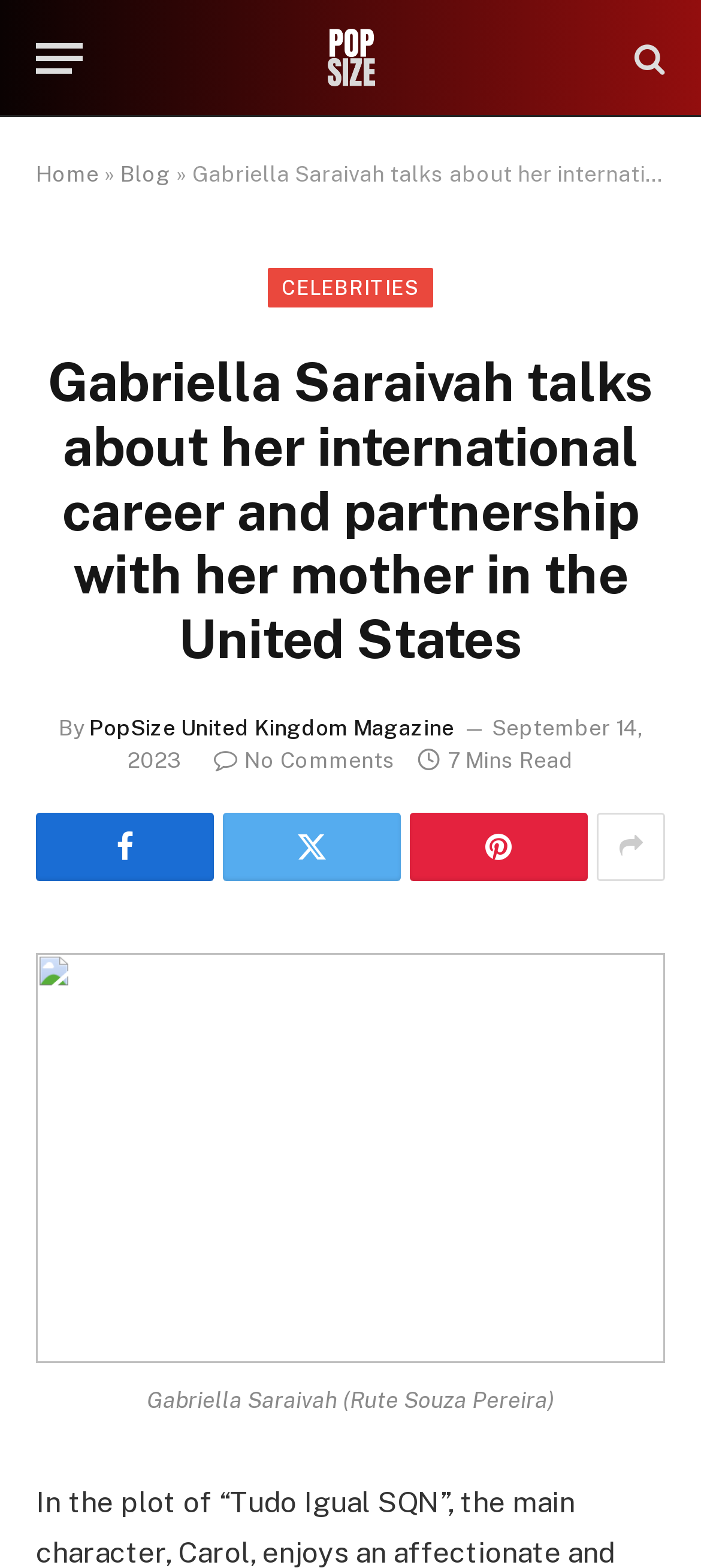Determine the bounding box coordinates of the section I need to click to execute the following instruction: "Go to the CELEBRITIES section". Provide the coordinates as four float numbers between 0 and 1, i.e., [left, top, right, bottom].

[0.381, 0.171, 0.619, 0.197]